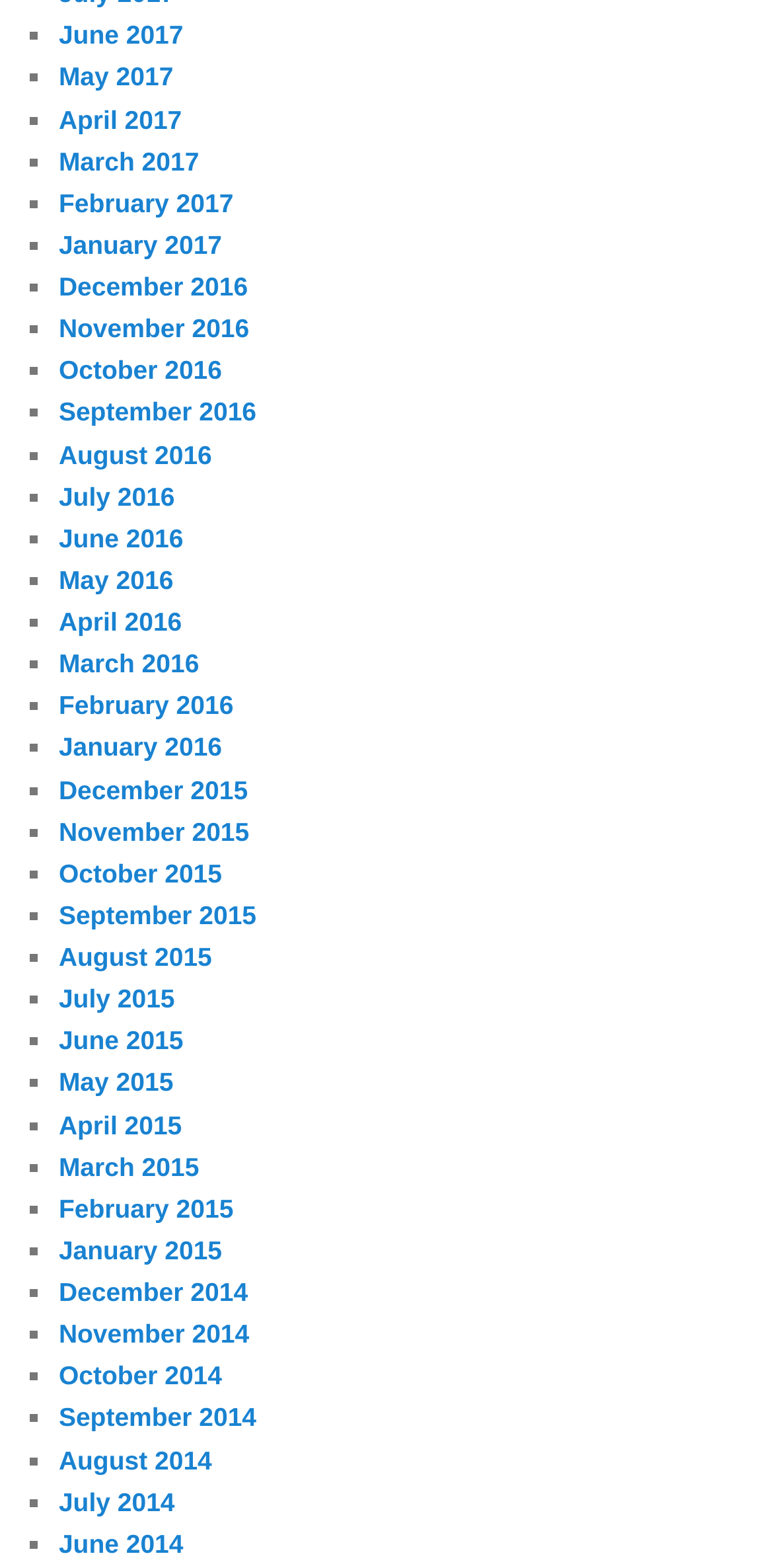Could you find the bounding box coordinates of the clickable area to complete this instruction: "Select August 2014"?

[0.076, 0.921, 0.274, 0.94]